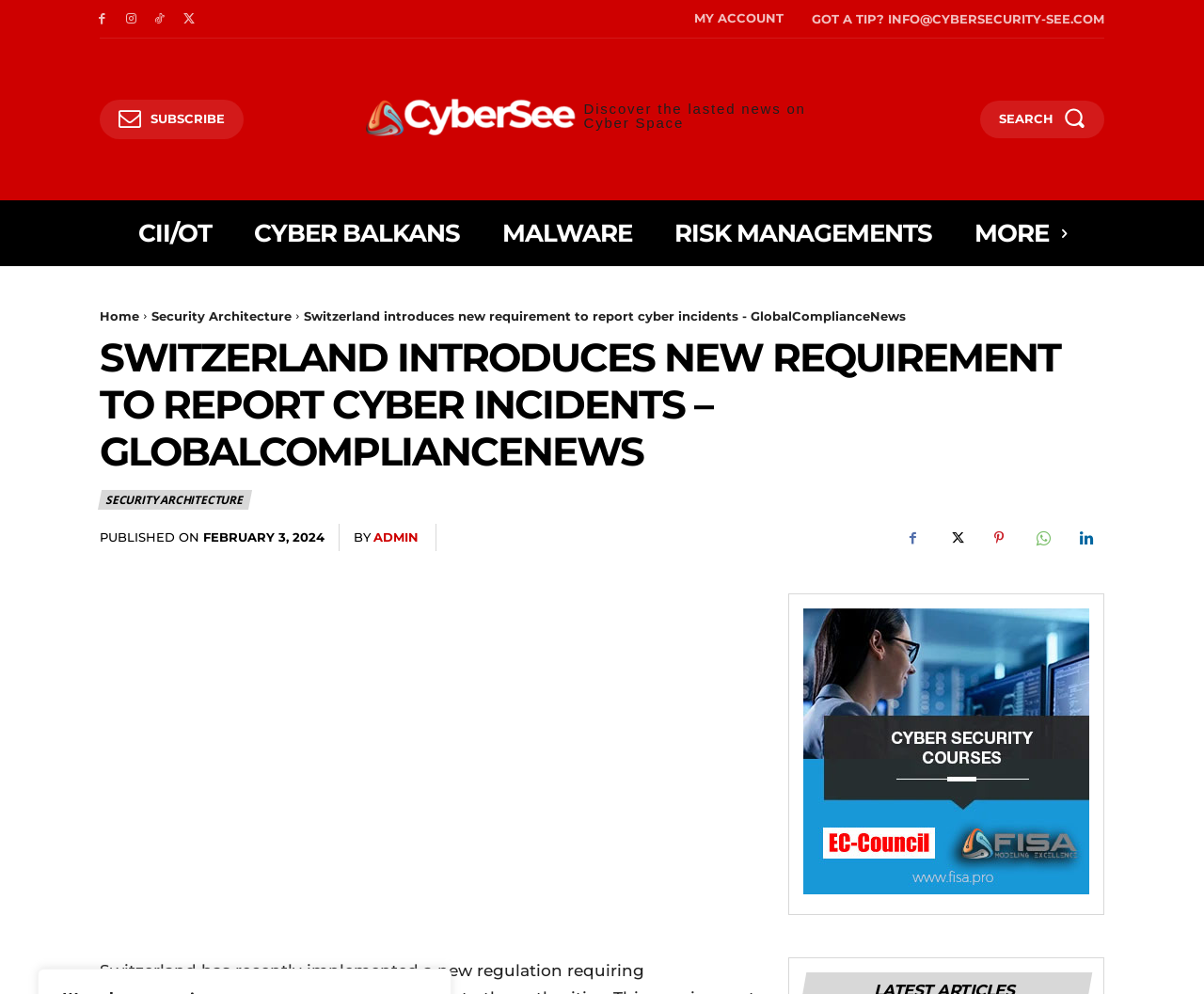Give the bounding box coordinates for the element described by: "alt="spot_img"".

[0.667, 0.612, 0.905, 0.9]